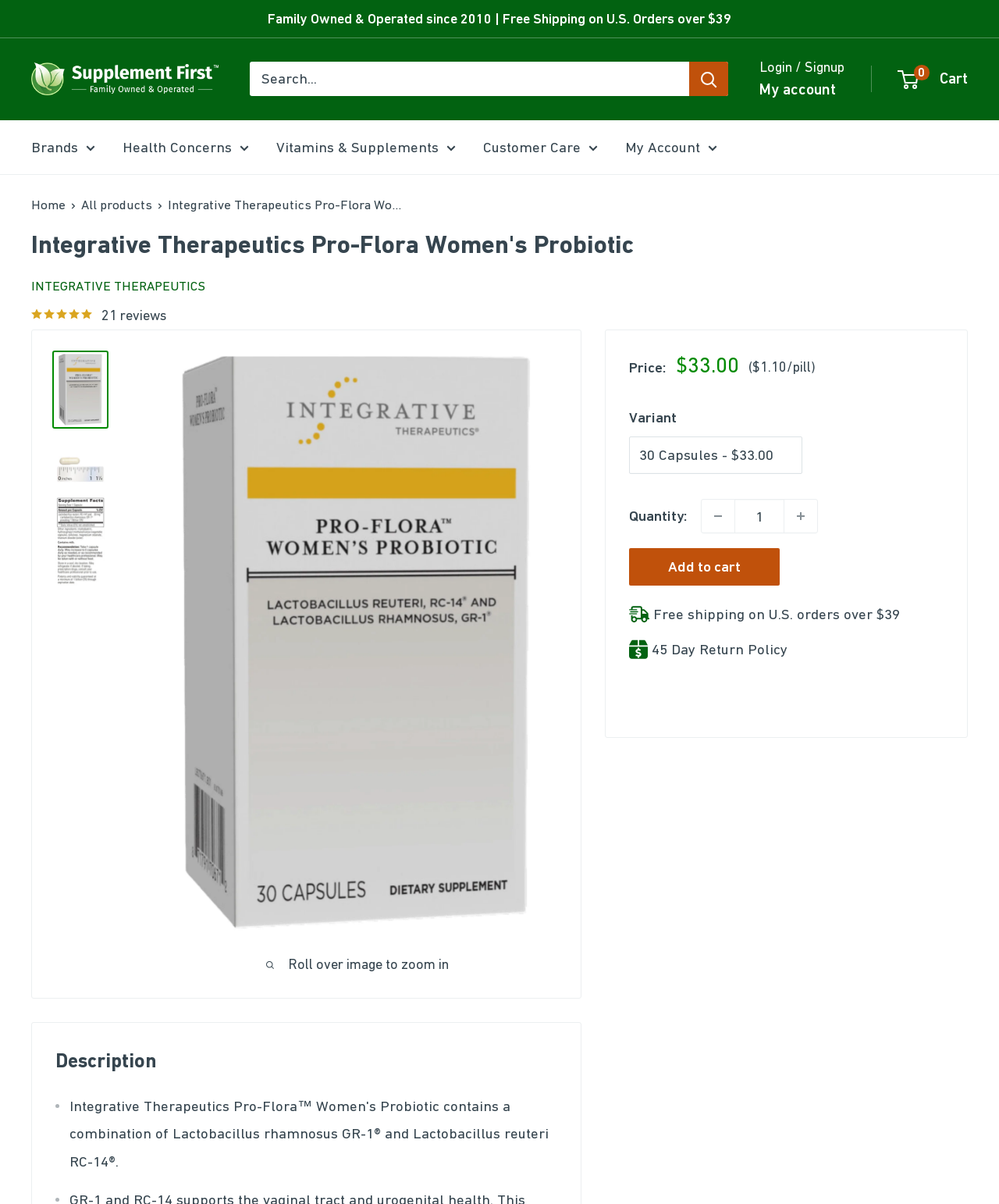What is the price of the product?
Deliver a detailed and extensive answer to the question.

I found the price of the product by looking at the LayoutTable where it says 'Sale price' and then the price '$33.00' which indicates that the sale price of the product is $33.00.